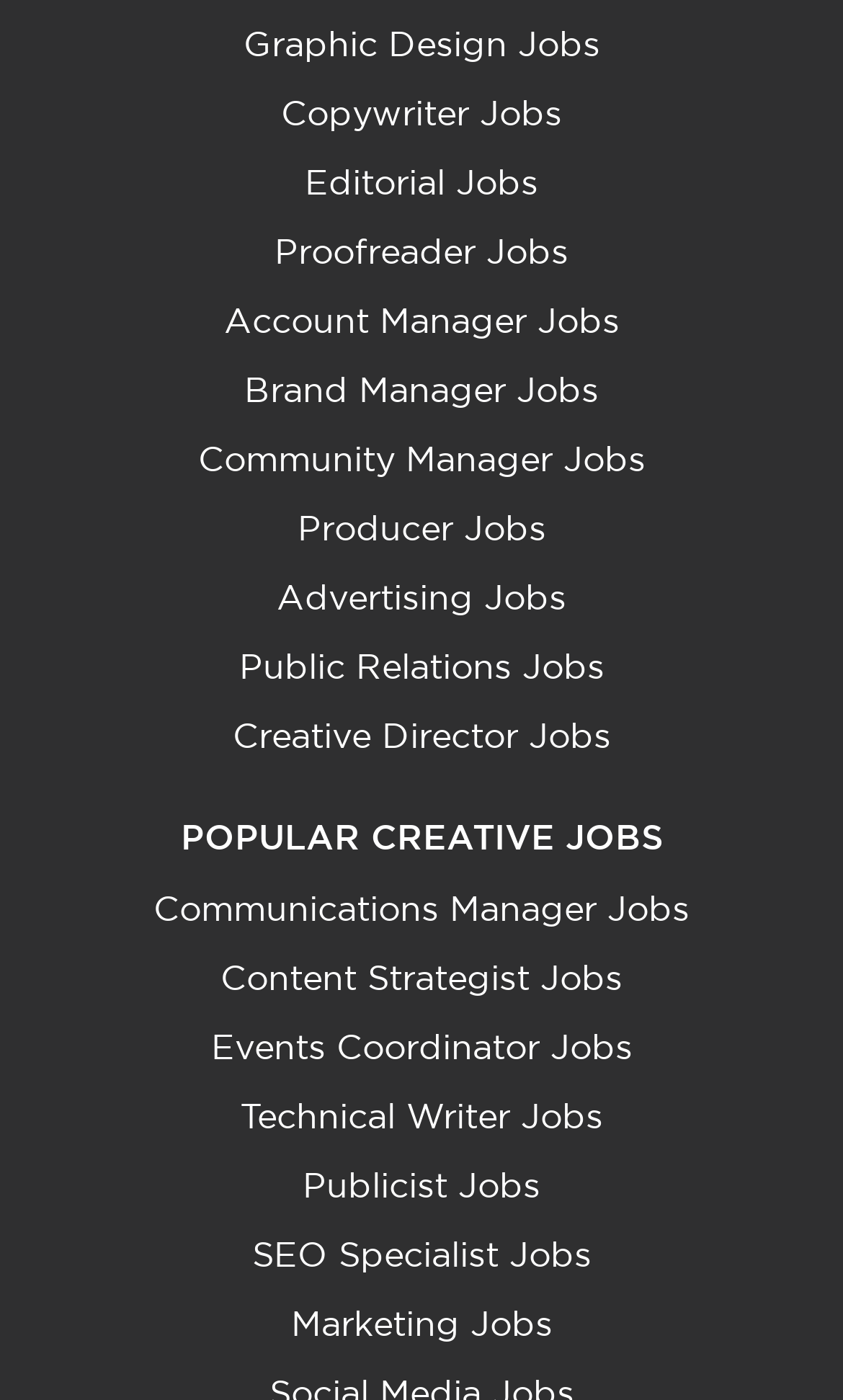How many job categories are listed on this webpage?
Please give a detailed answer to the question using the information shown in the image.

I counted the number of link elements on the webpage, and there are 18 distinct job categories listed, ranging from Graphic Design to Marketing Jobs.